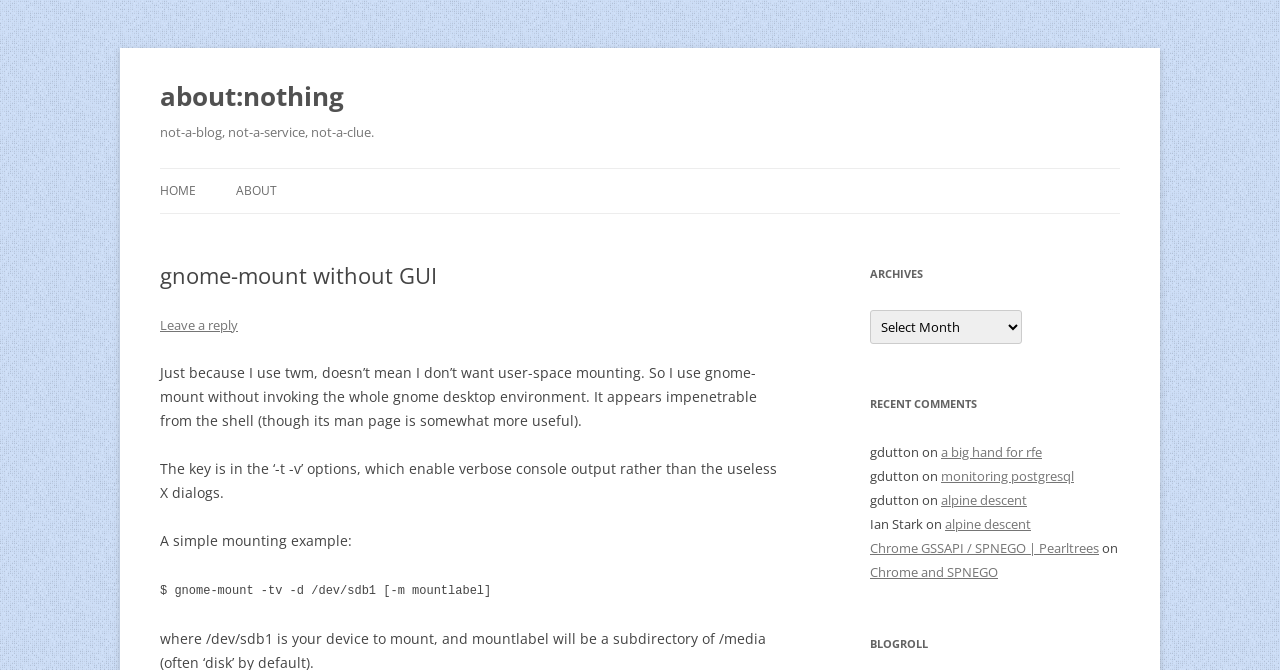Please find and report the bounding box coordinates of the element to click in order to perform the following action: "Click the 'Leave a reply' link". The coordinates should be expressed as four float numbers between 0 and 1, in the format [left, top, right, bottom].

[0.125, 0.471, 0.186, 0.498]